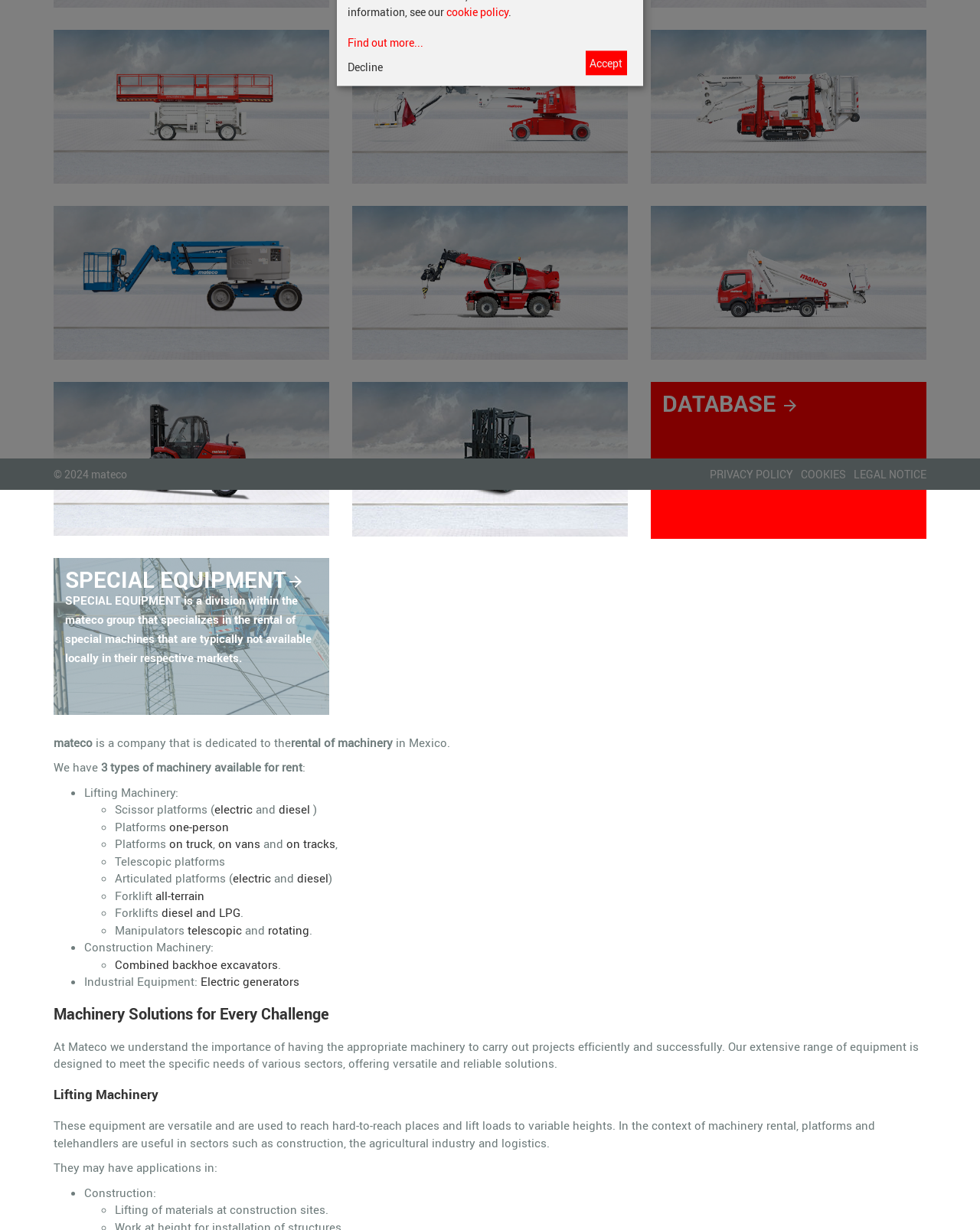Find the bounding box coordinates for the HTML element described as: "Combined backhoe excavators". The coordinates should consist of four float values between 0 and 1, i.e., [left, top, right, bottom].

[0.117, 0.778, 0.284, 0.79]